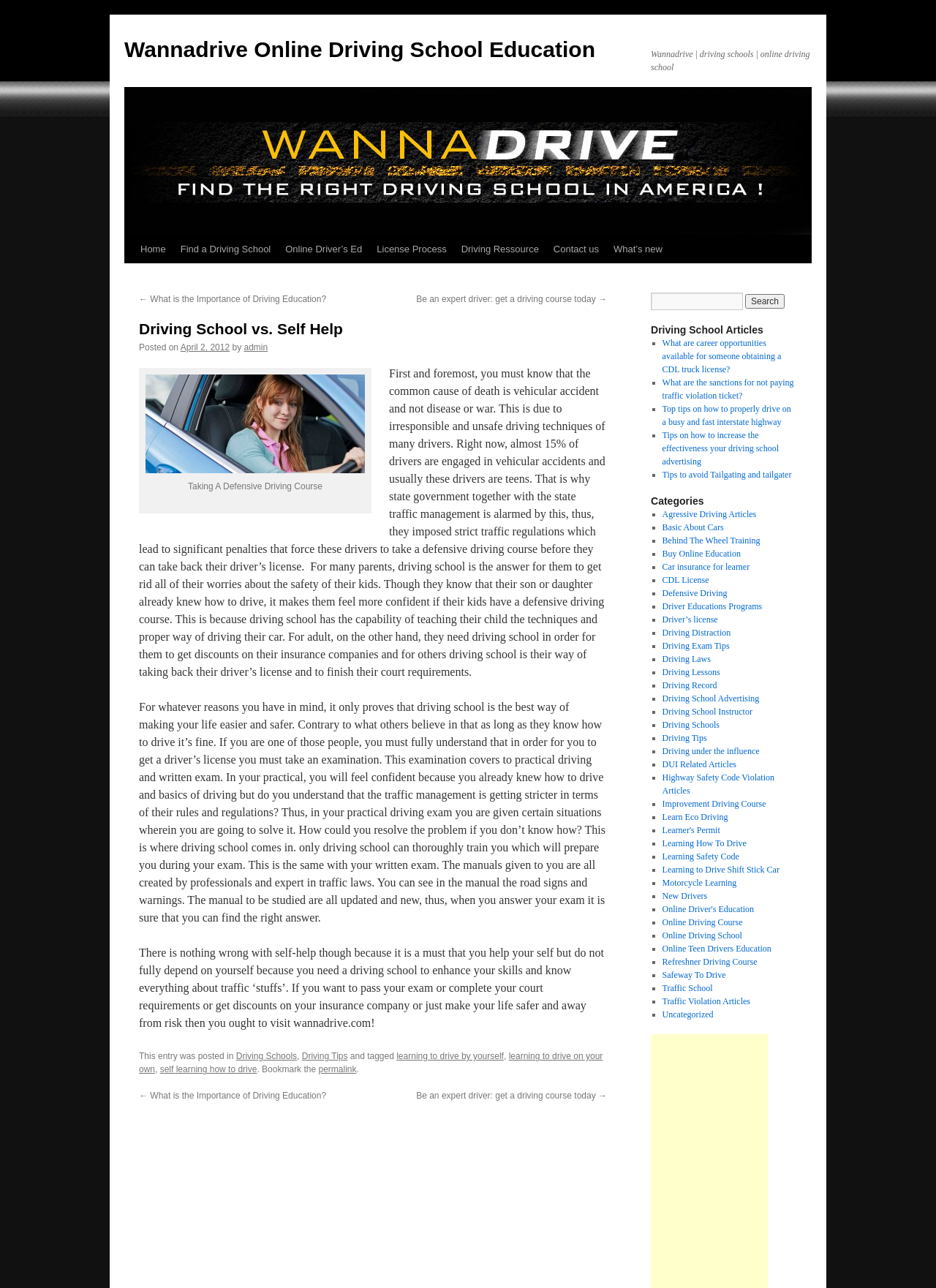Please determine the heading text of this webpage.

Driving School vs. Self Help